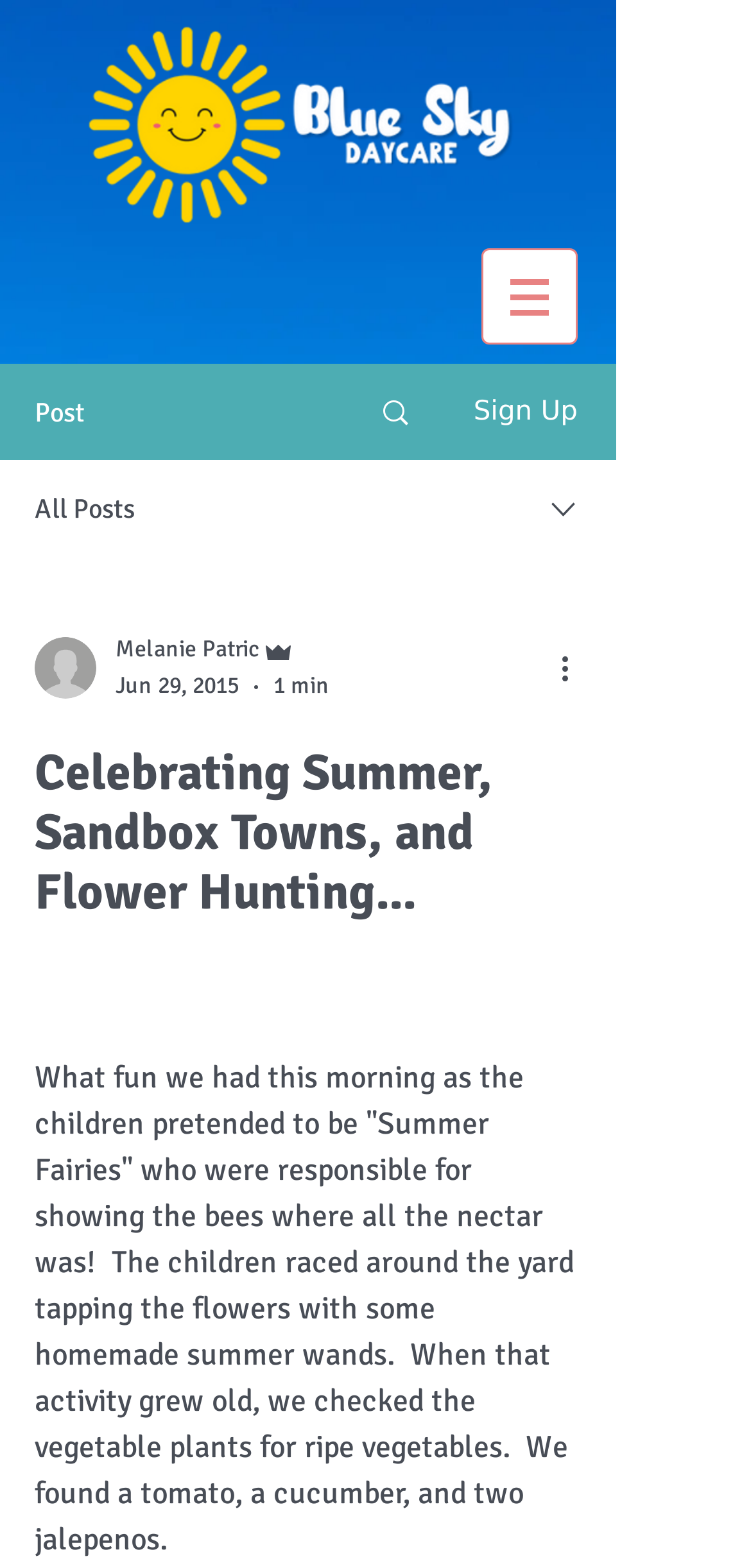What is the time it took to read the post?
From the details in the image, provide a complete and detailed answer to the question.

I found the time it took to read the post by looking at the writer's picture section, where it says '1 min' with a generic element type.